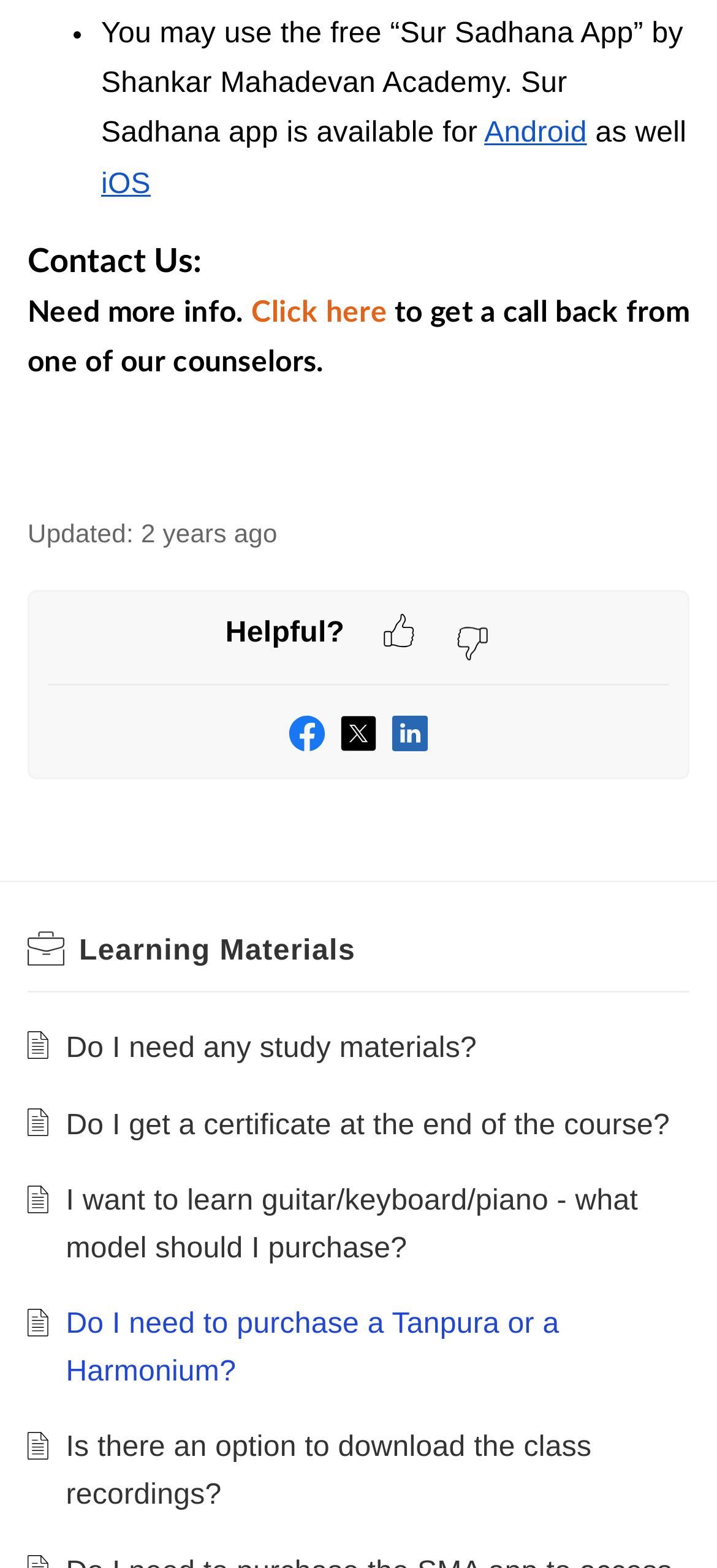How long ago was the webpage updated?
Identify the answer in the screenshot and reply with a single word or phrase.

2 years ago